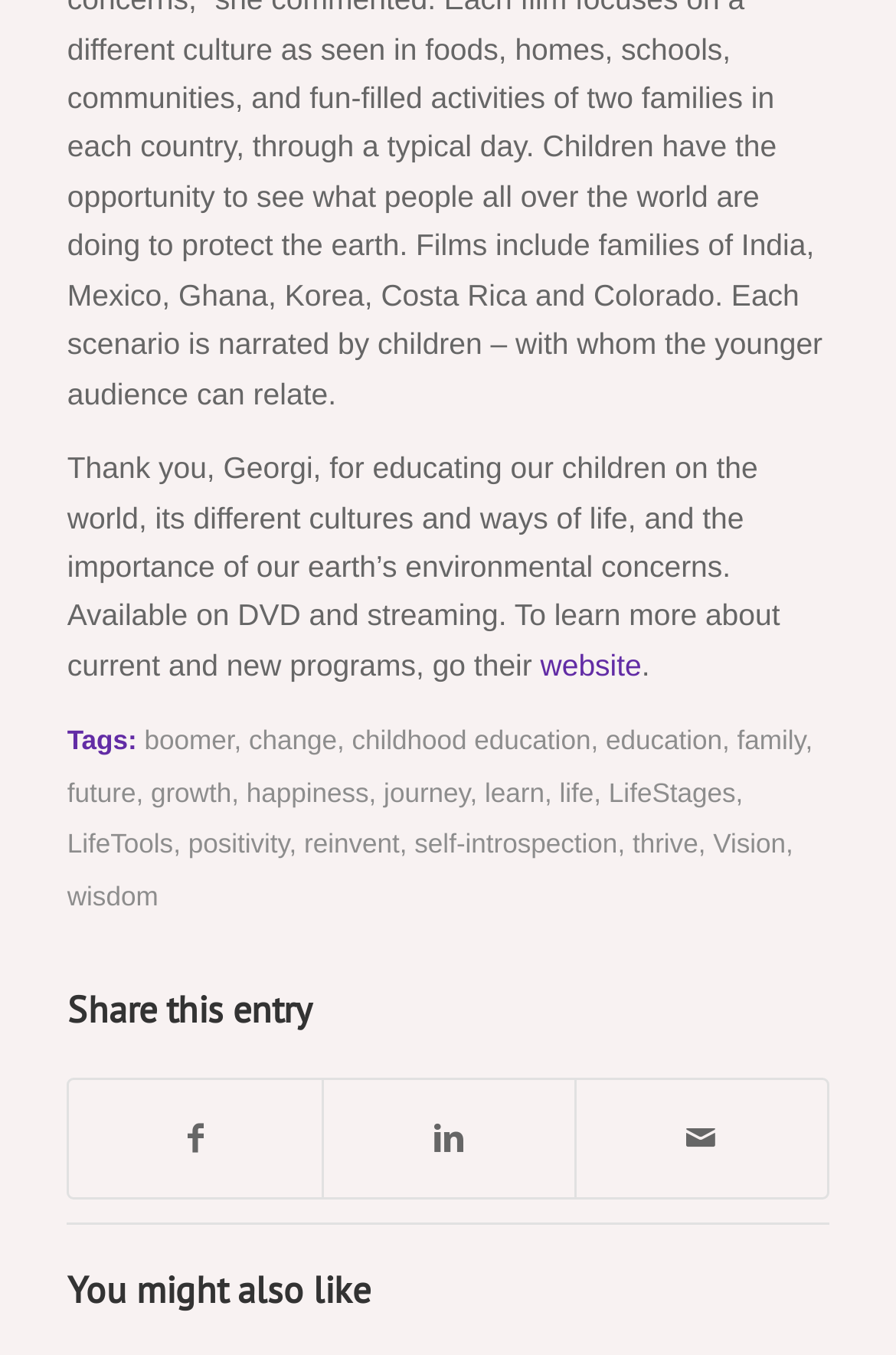Could you specify the bounding box coordinates for the clickable section to complete the following instruction: "Share this entry"?

[0.075, 0.731, 0.925, 0.761]